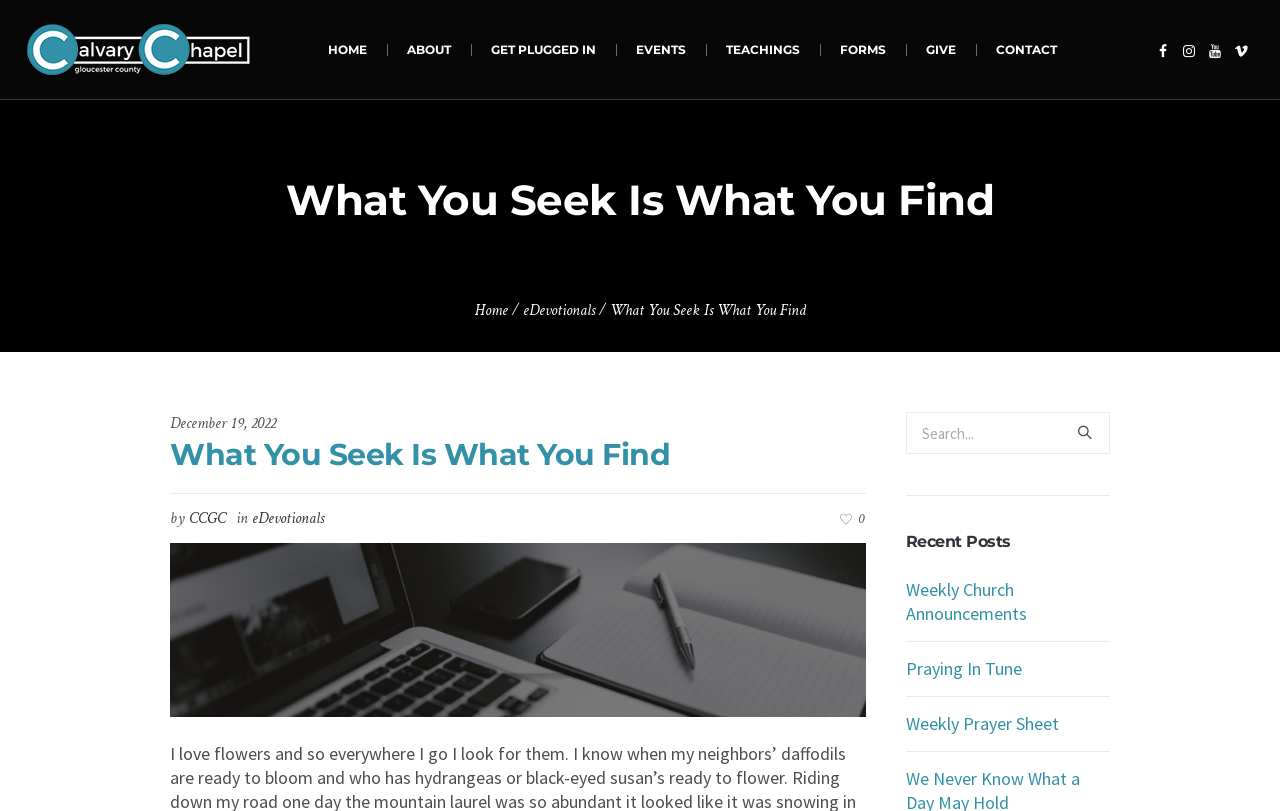How many main navigation links are available?
Please analyze the image and answer the question with as much detail as possible.

I counted the number of main navigation links in the top navigation bar, which are 'HOME', 'ABOUT', 'GET PLUGGED IN', 'EVENTS', 'TEACHINGS', 'FORMS', and 'GIVE'. Therefore, there are 7 main navigation links available.